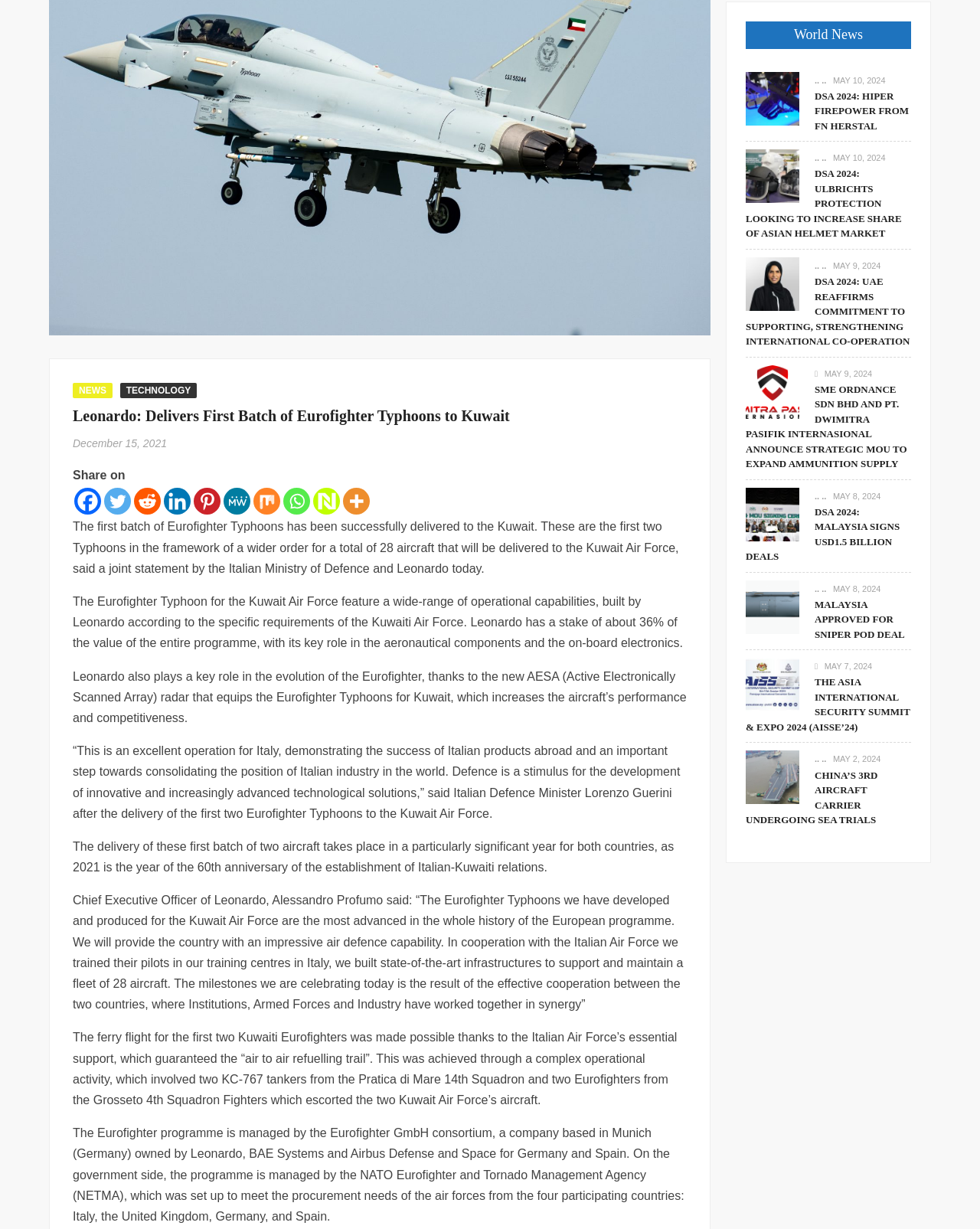Given the description About Us, predict the bounding box coordinates of the UI element. Ensure the coordinates are in the format (top-left x, top-left y, bottom-right x, bottom-right y) and all values are between 0 and 1.

None